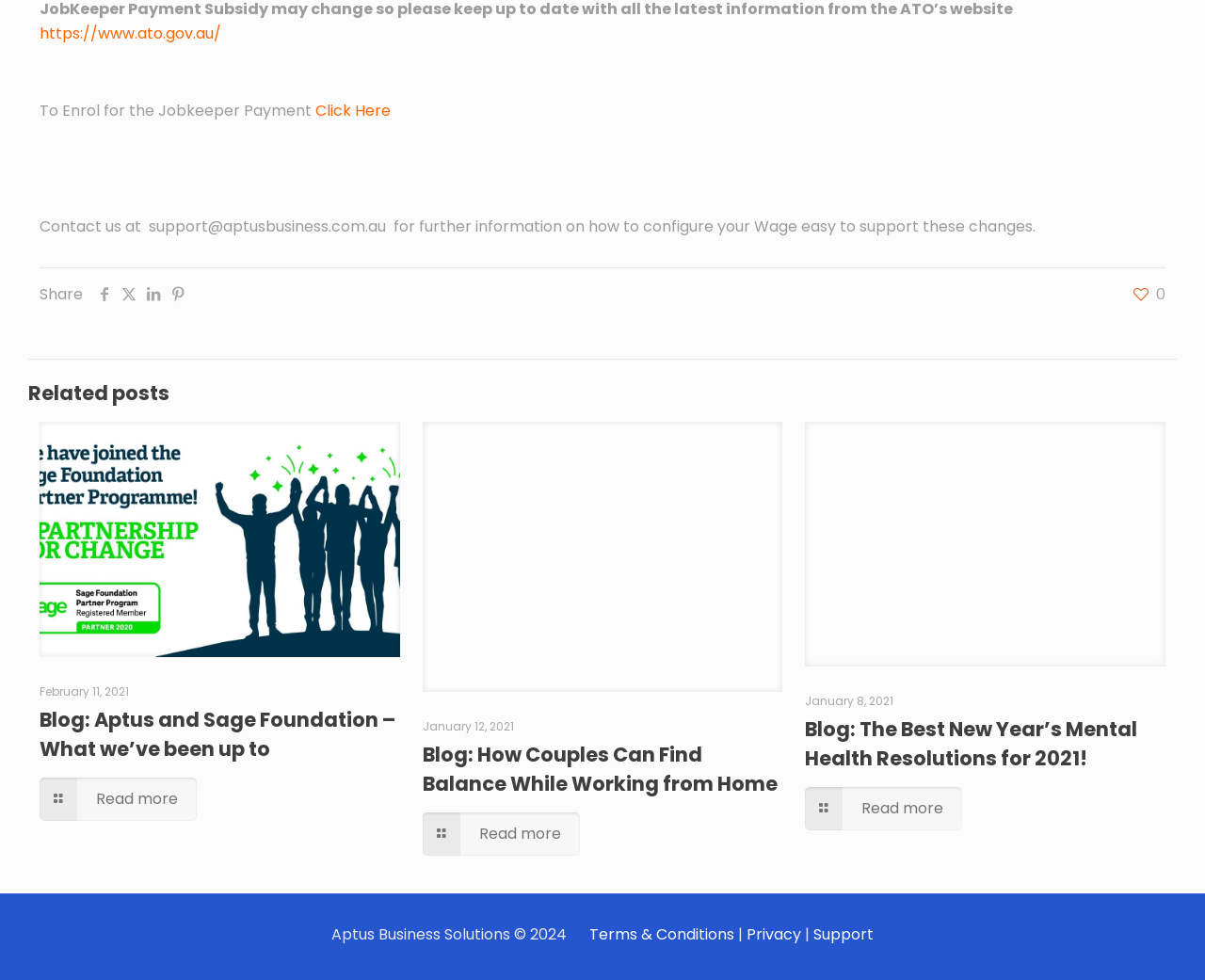Locate the bounding box coordinates of the clickable region necessary to complete the following instruction: "Contact support". Provide the coordinates in the format of four float numbers between 0 and 1, i.e., [left, top, right, bottom].

[0.675, 0.942, 0.725, 0.964]